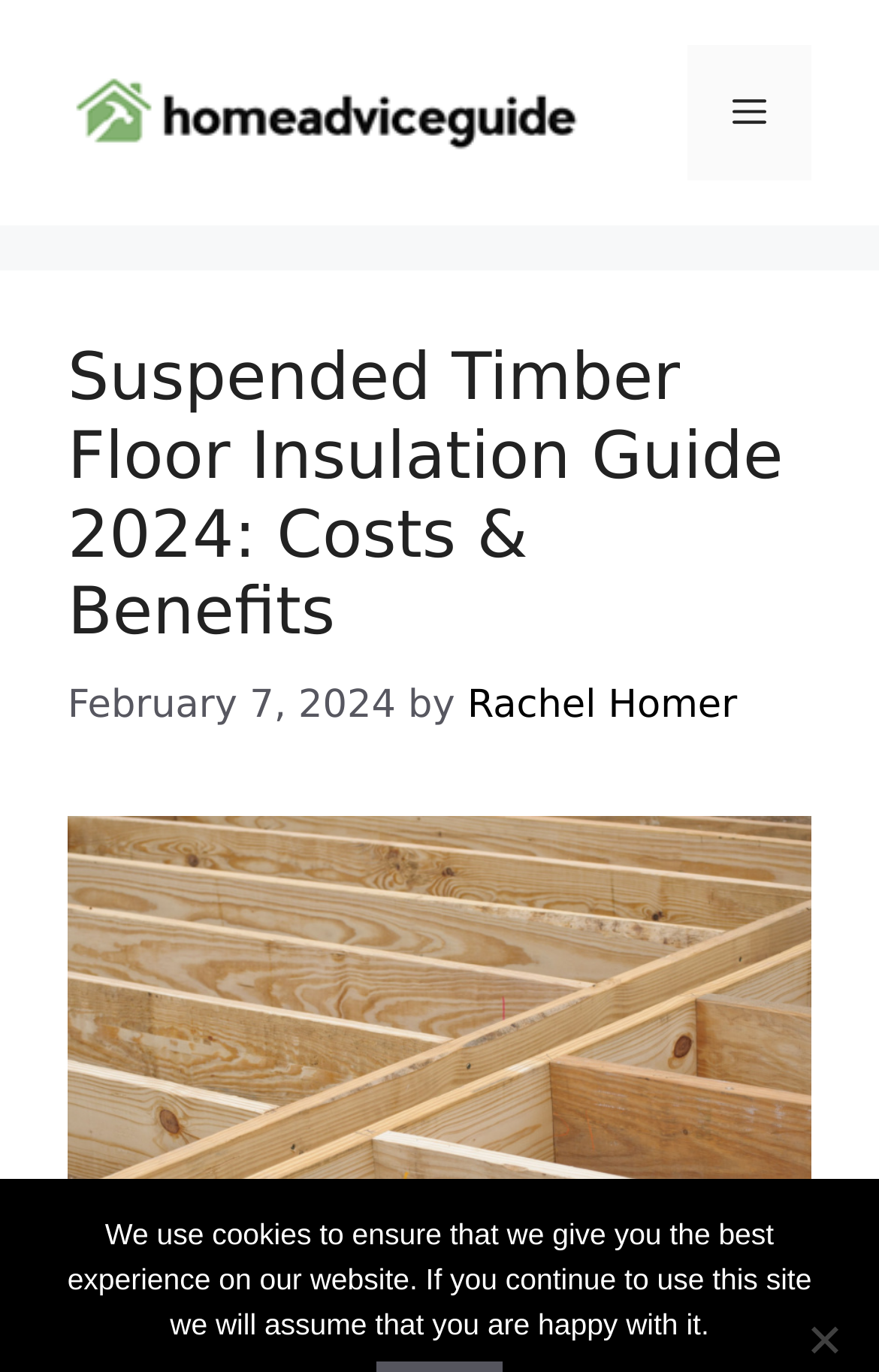Describe the entire webpage, focusing on both content and design.

The webpage is an informative guide about suspended timber floor insulation, with a focus on costs and benefits. At the top of the page, there is a banner with the site's logo, "Homeadviceguide.com", accompanied by an image. To the right of the logo is a navigation menu toggle button labeled "Menu". 

Below the banner, there is a main content section with a heading that reads "Suspended Timber Floor Insulation Guide 2024: Costs & Benefits". This heading is followed by a timestamp indicating the article was published on February 7, 2024, and the author's name, Rachel Homer. 

Further down the page, there is a notice about the use of cookies on the website, informing visitors that continuing to use the site implies consent. At the very bottom of the page, there is a small "No" button, likely related to cookie preferences.